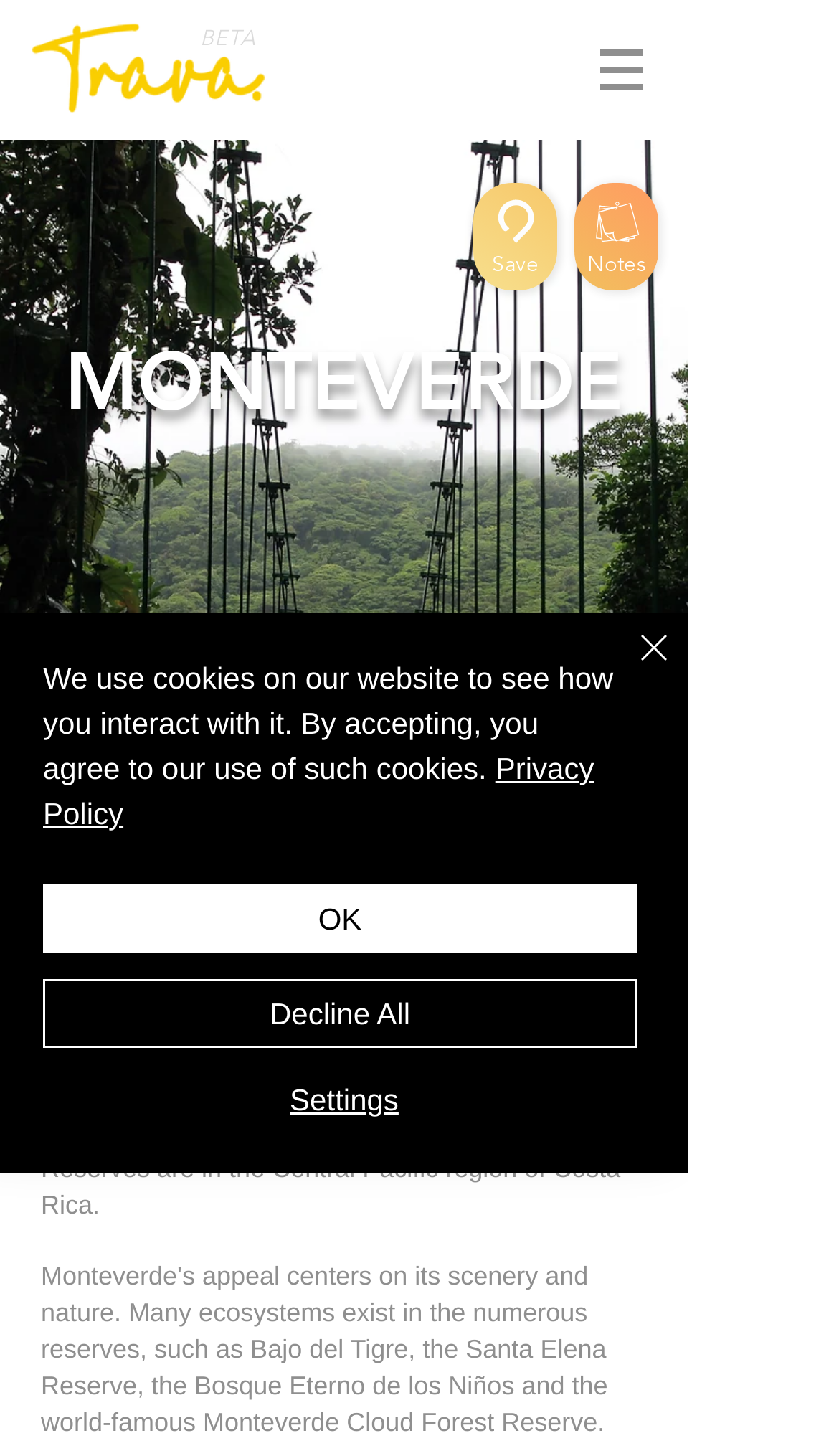Locate the bounding box coordinates of the item that should be clicked to fulfill the instruction: "Click the Costa Rica link".

[0.446, 0.649, 0.608, 0.672]